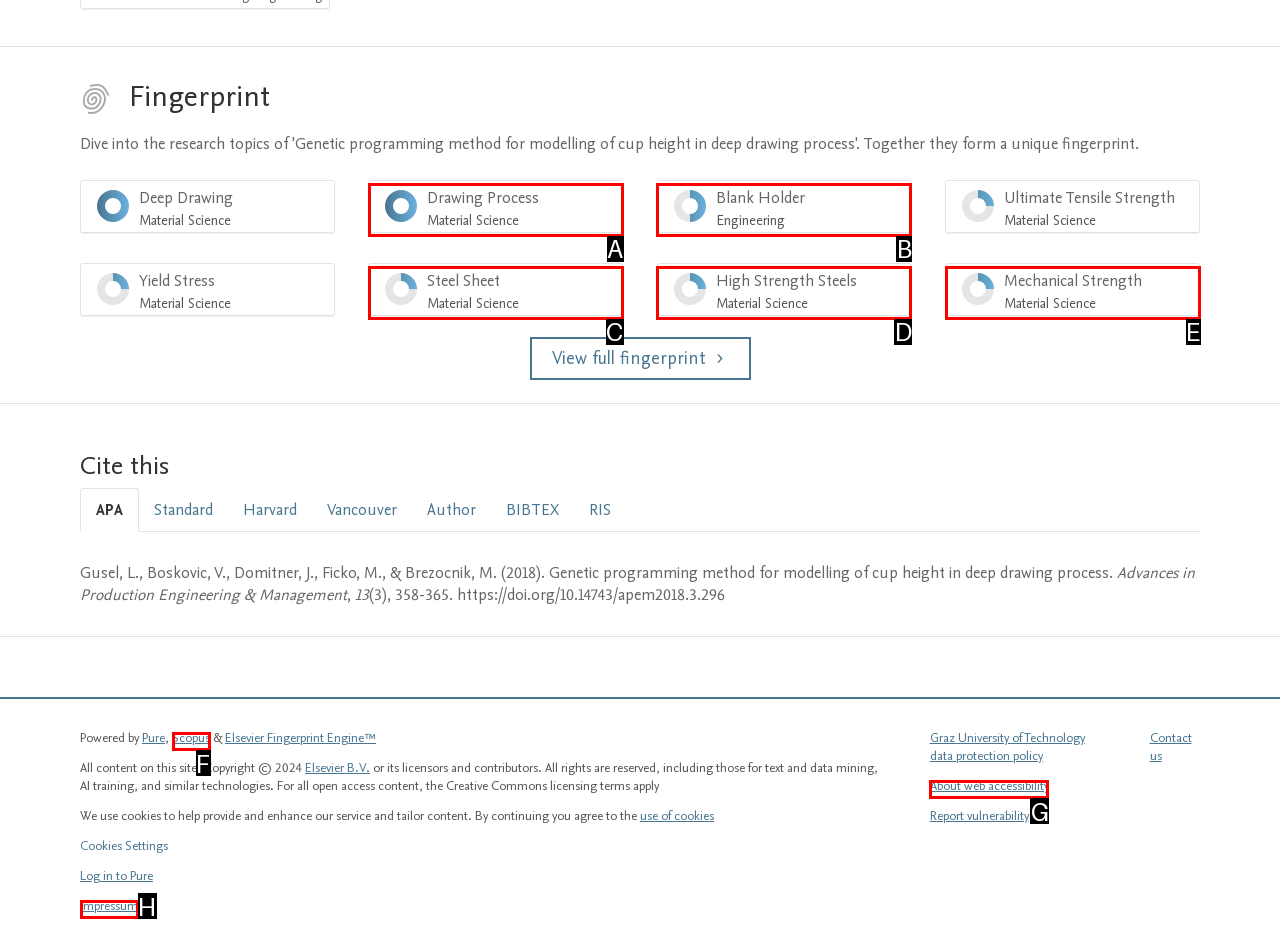Given the description: About web accessibility, identify the corresponding option. Answer with the letter of the appropriate option directly.

G